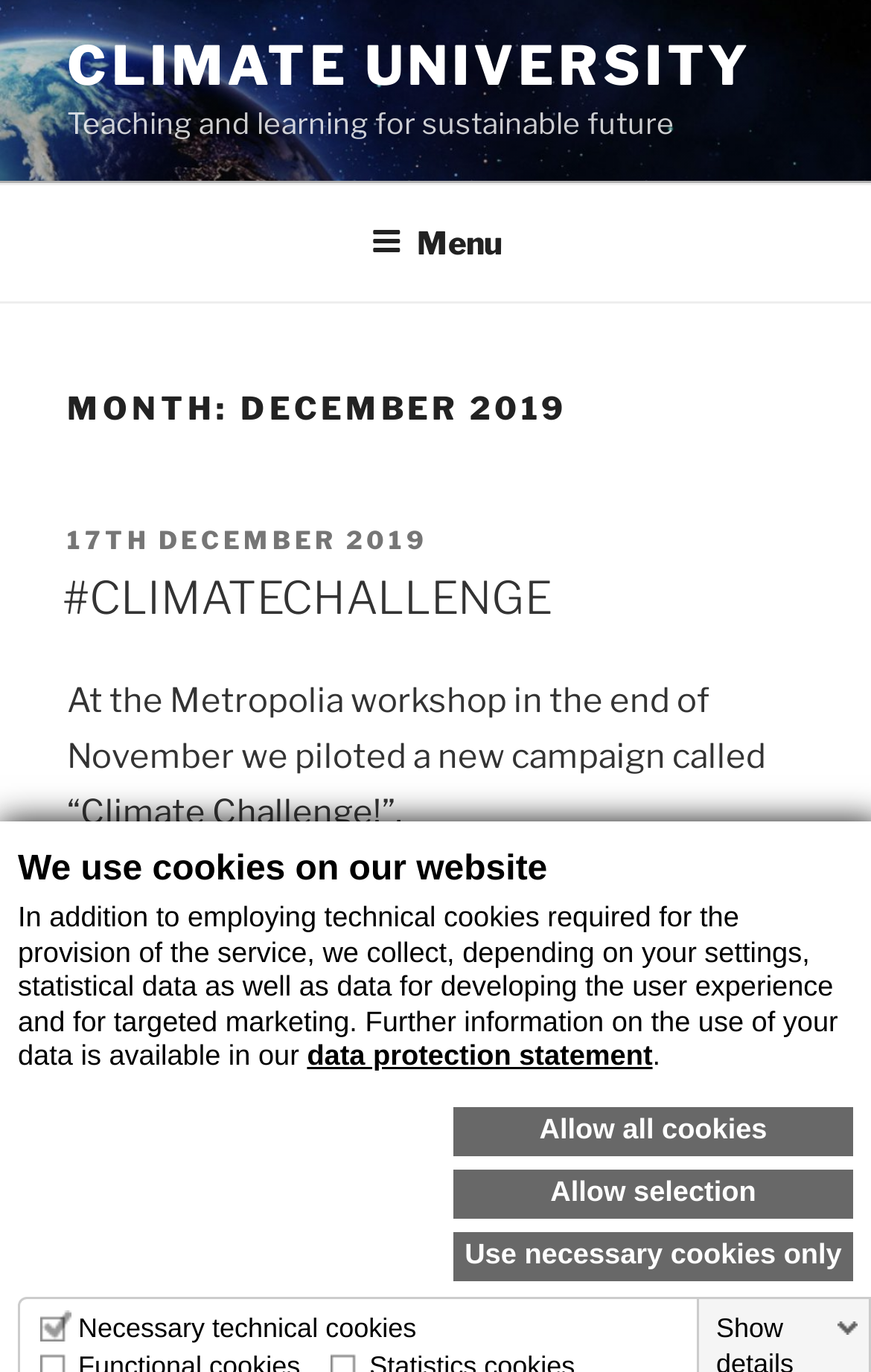What is the date of the posted article?
Please craft a detailed and exhaustive response to the question.

The date of the posted article can be found in the header section, where it says 'POSTED ON 17TH DECEMBER 2019'. This suggests that the article was posted on this specific date.